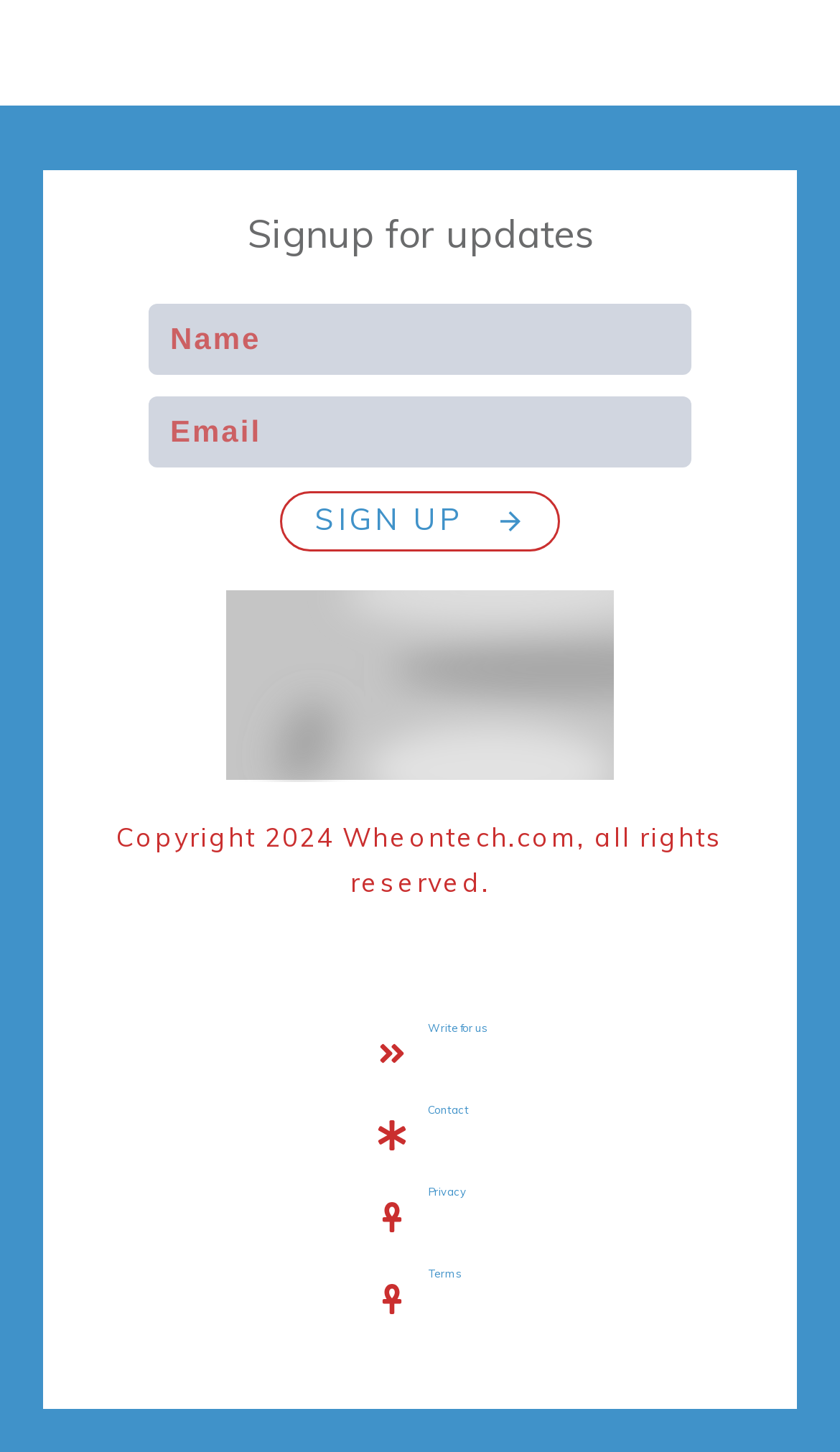Please determine the bounding box coordinates of the section I need to click to accomplish this instruction: "View privacy policy".

[0.509, 0.816, 0.558, 0.825]